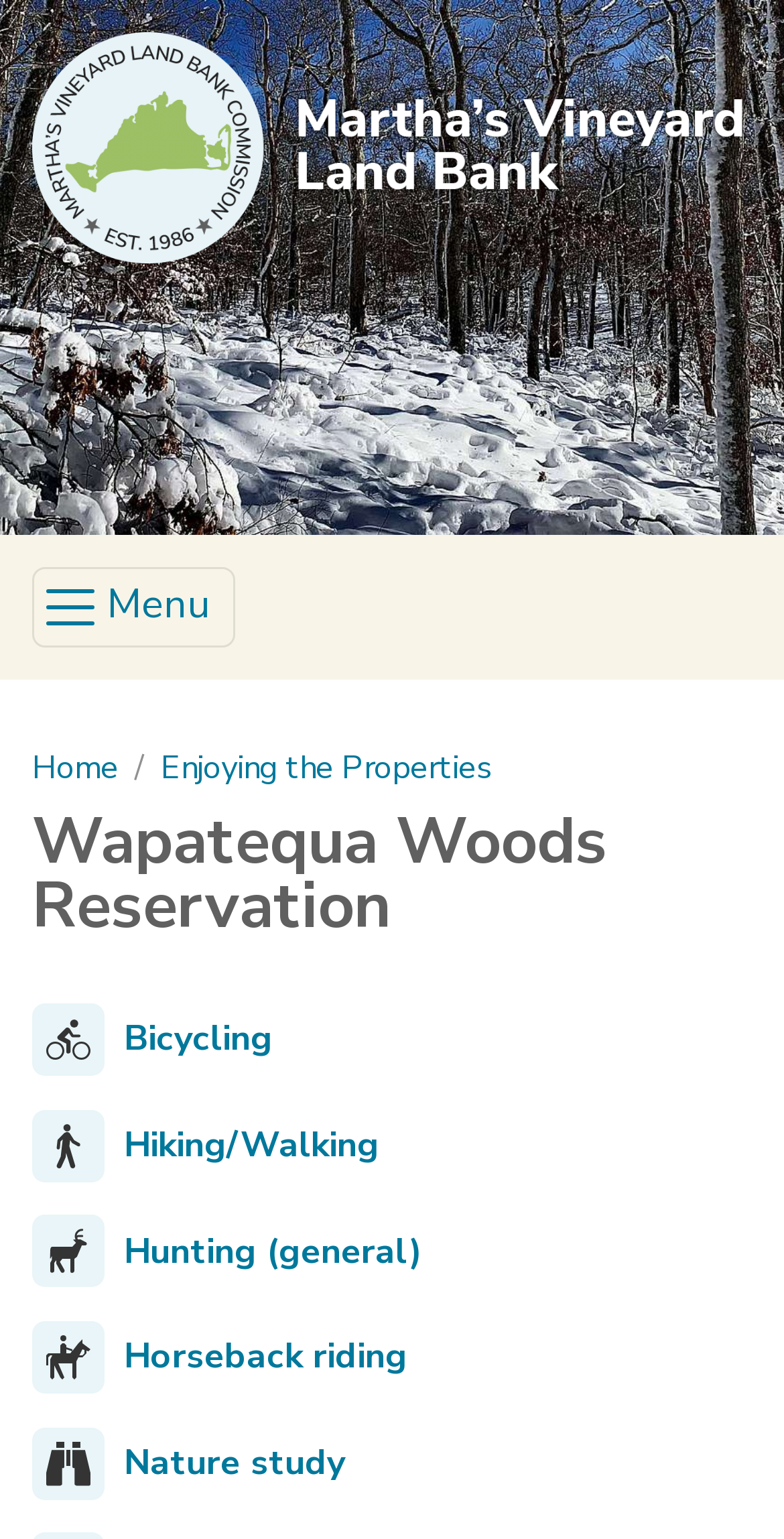What is the purpose of the button 'Toggle navigation'?
Please look at the screenshot and answer in one word or a short phrase.

To control the navigation menu